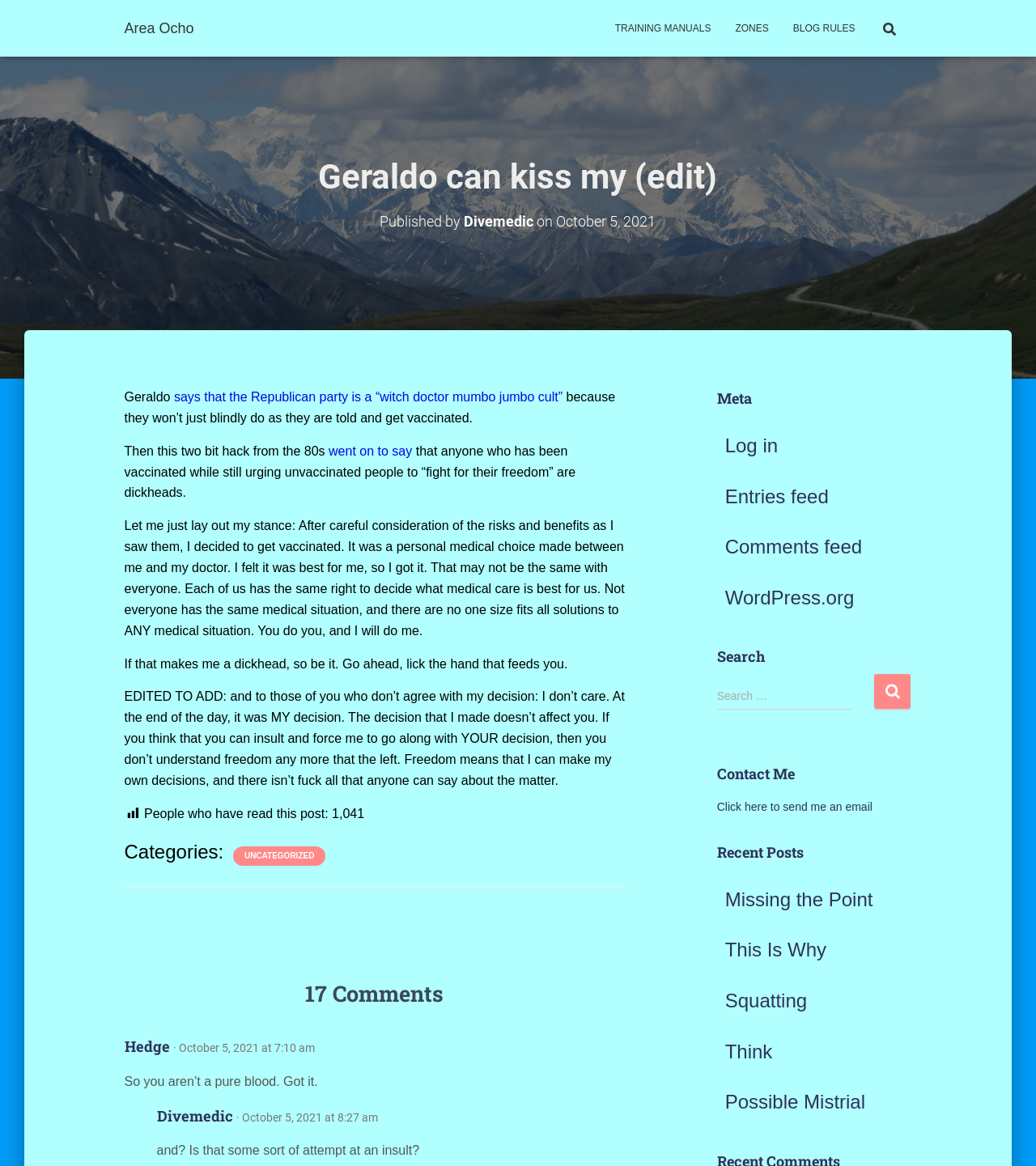Using the provided element description: "parent_node: Search for: value="Search"", determine the bounding box coordinates of the corresponding UI element in the screenshot.

[0.844, 0.578, 0.879, 0.608]